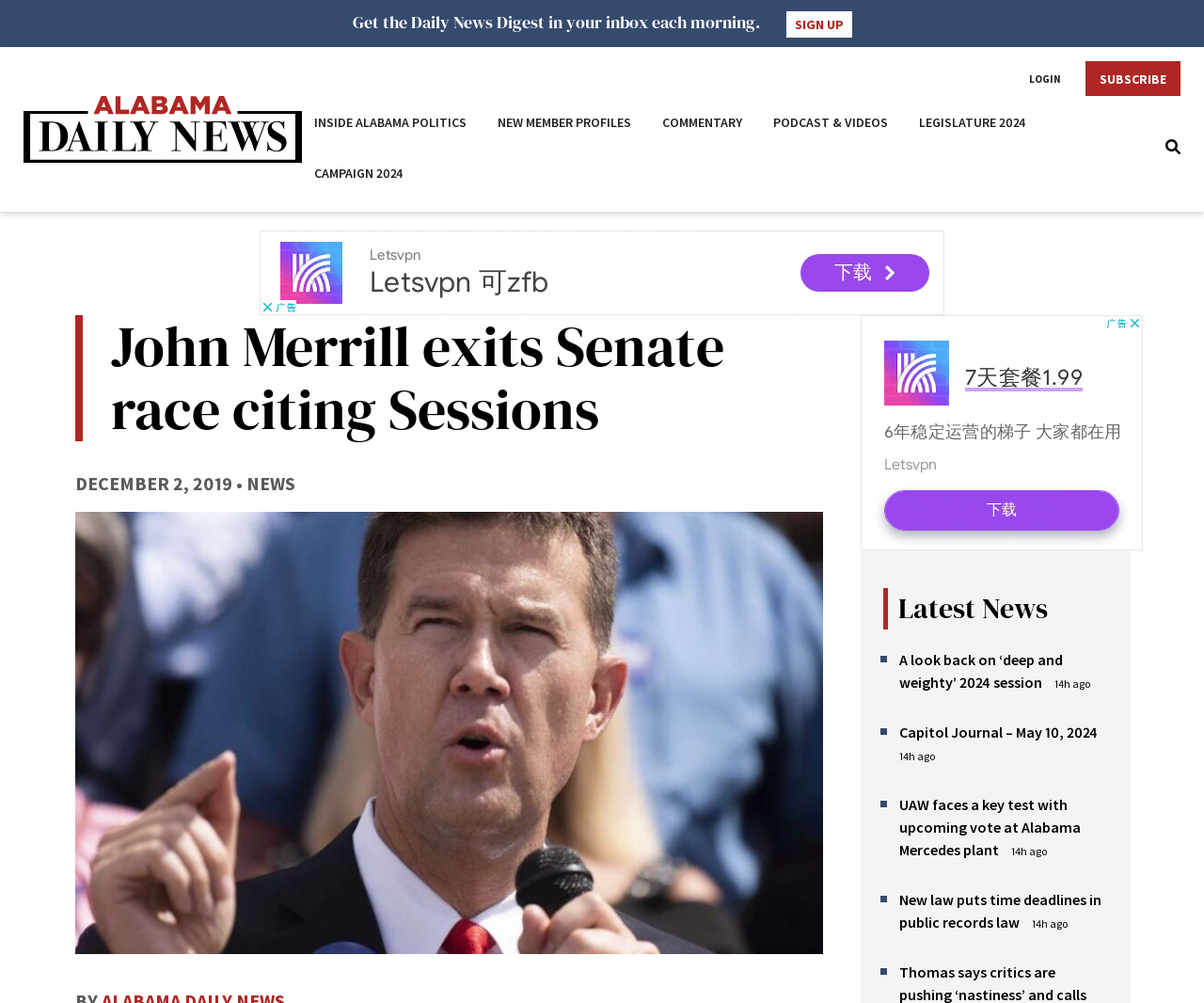Locate the bounding box coordinates of the clickable area needed to fulfill the instruction: "Subscribe to Email Updates".

None